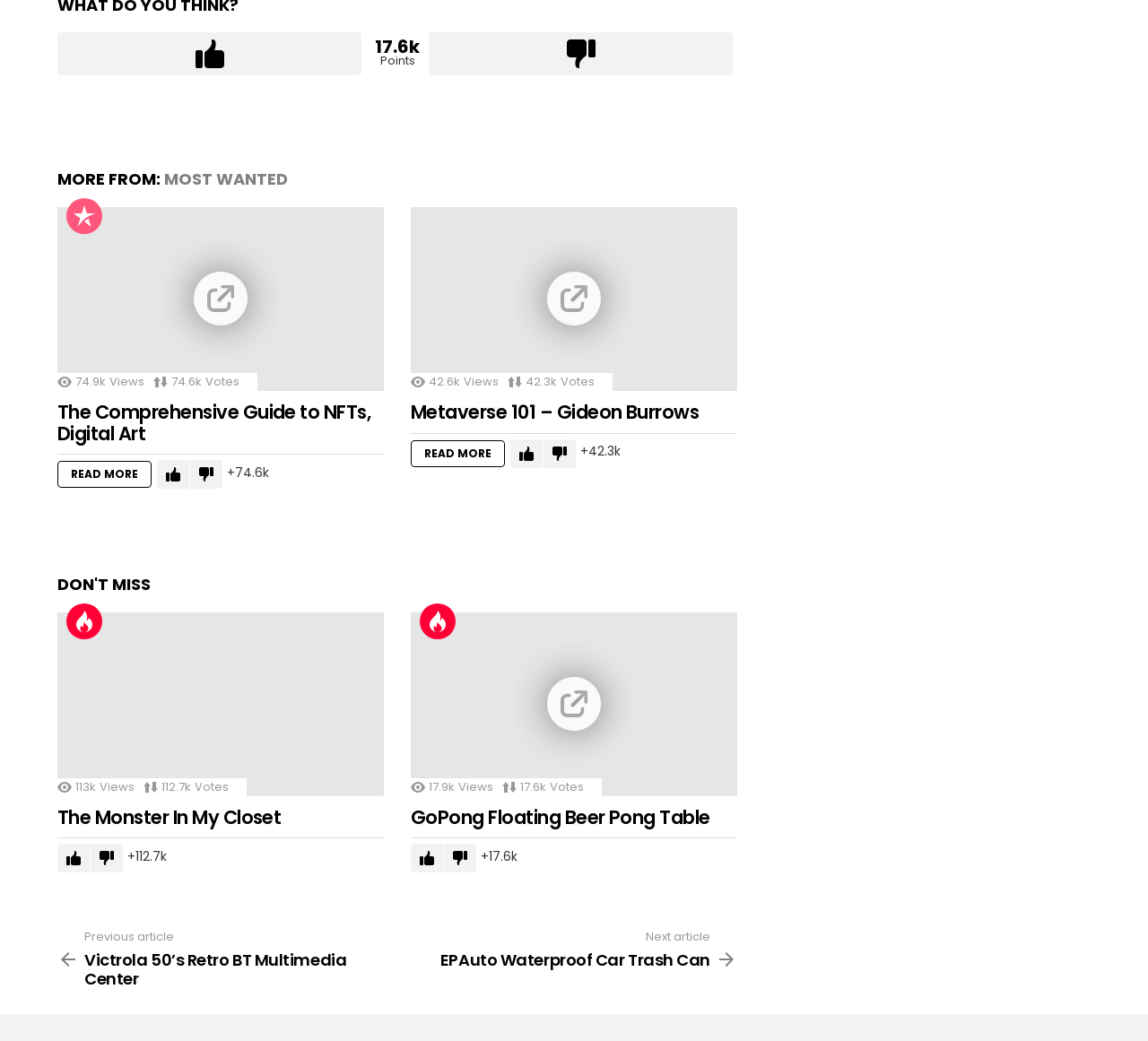Please look at the image and answer the question with a detailed explanation: What is the title of the first article?

The title of the first article is mentioned in the first article section, which is 'The Comprehensive Guide to NFTs, Digital Art'.